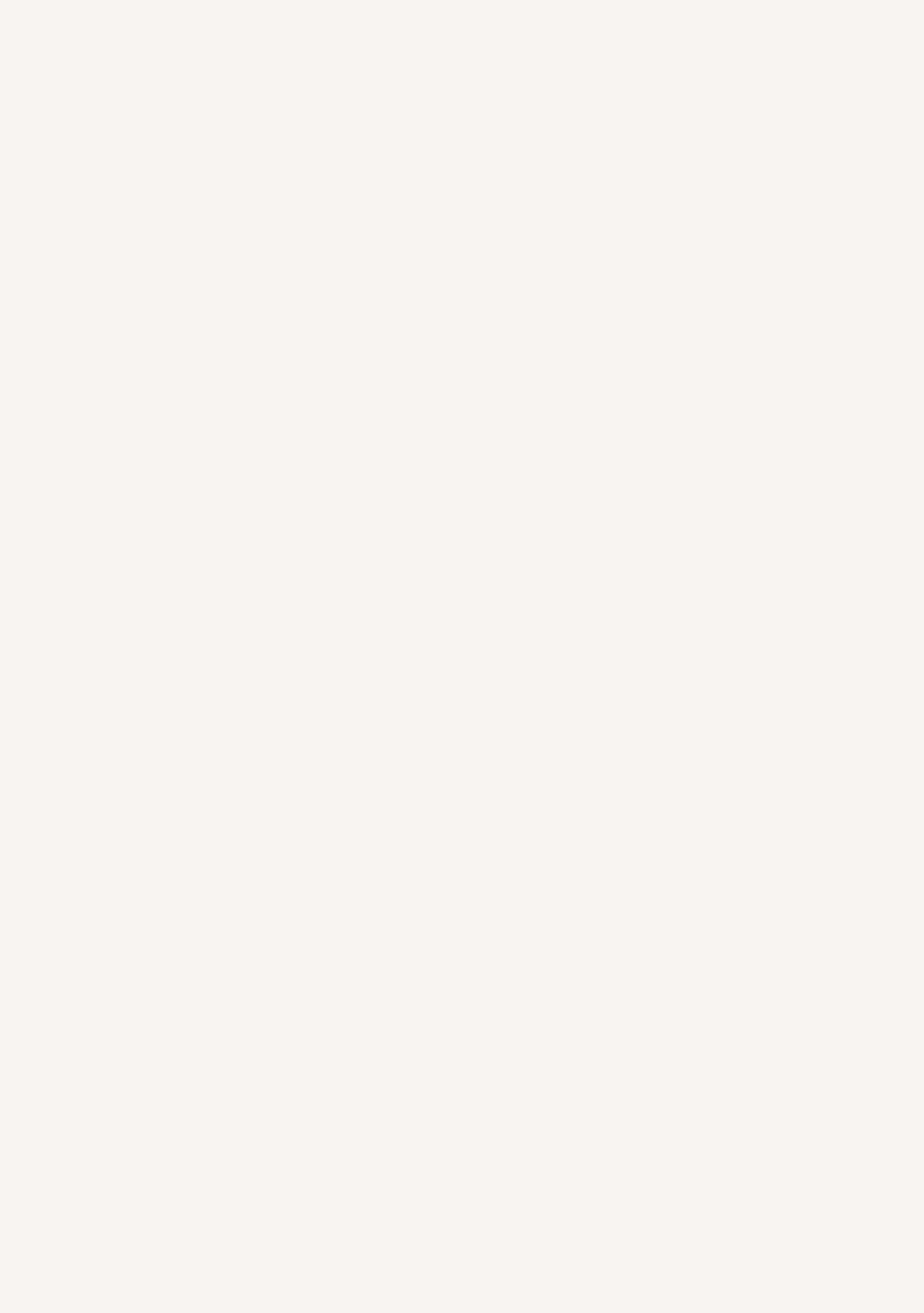Given the element description: "Privacy policy", predict the bounding box coordinates of the UI element it refers to, using four float numbers between 0 and 1, i.e., [left, top, right, bottom].

[0.512, 0.939, 0.714, 0.968]